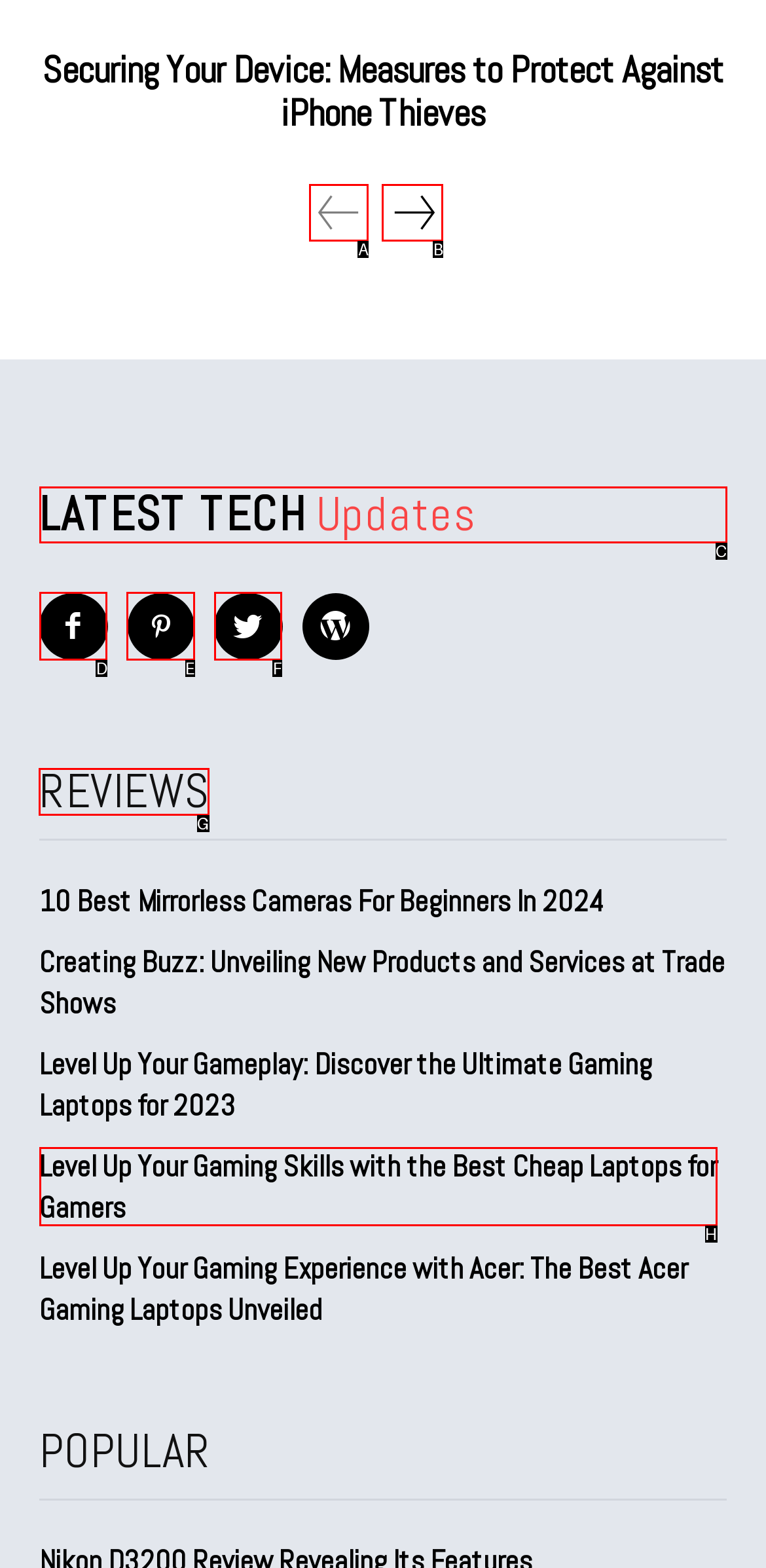Find the appropriate UI element to complete the task: explore reviews. Indicate your choice by providing the letter of the element.

G